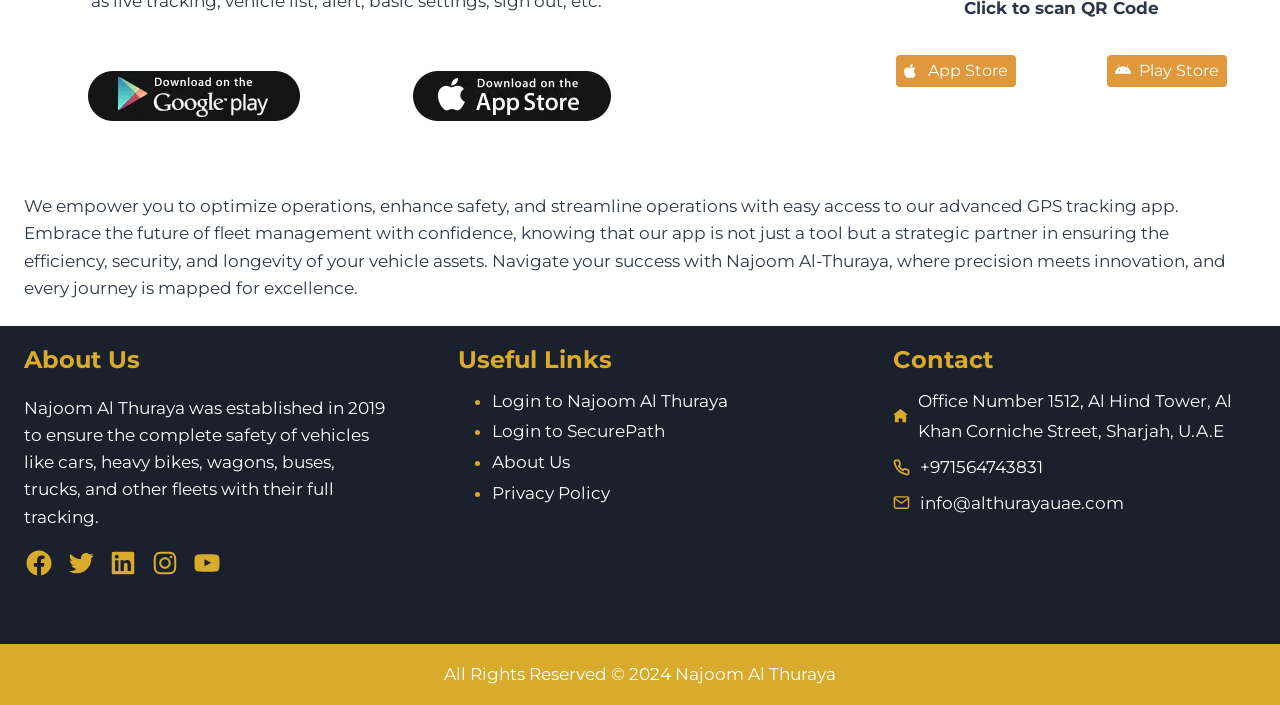What is the year of copyright?
Using the image provided, answer with just one word or phrase.

2024